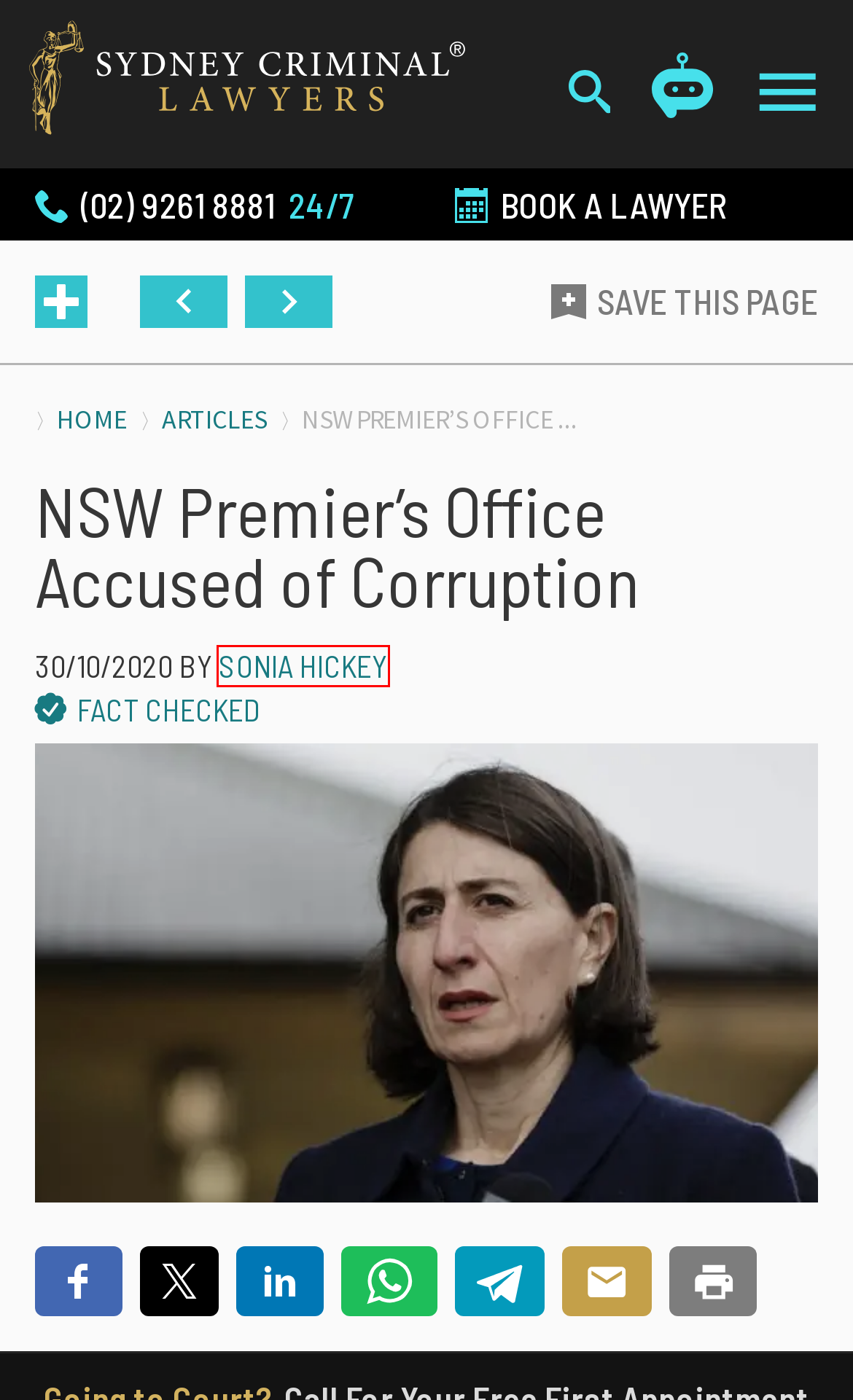Examine the screenshot of the webpage, which includes a red bounding box around an element. Choose the best matching webpage description for the page that will be displayed after clicking the element inside the red bounding box. Here are the candidates:
A. Criminal & Traffic Lawyers Bankstown, Drink Driving Lawyers Bankstown
B. Follow Sydney Criminal Lawyers® for the Latest Criminal & Traffic Law News
C. Sonia Hickey
D. “The Government Has Shown No Mercy”: Dane de Leon on a KP120 Refugee Suicide Attempt
E. Criminal Lawyers Sydney | Sydney Criminal Lawyers®
F. What are the Powers of Citizens’ Arrest in New South Wales?
G. Berejiklian’s Moves Quickly to Consolidate Power and Silence Dissent
H. Criminal & Traffic Lawyers Cessnock | Sydney Criminal Lawyers® | Sydney Criminal Lawyers

C